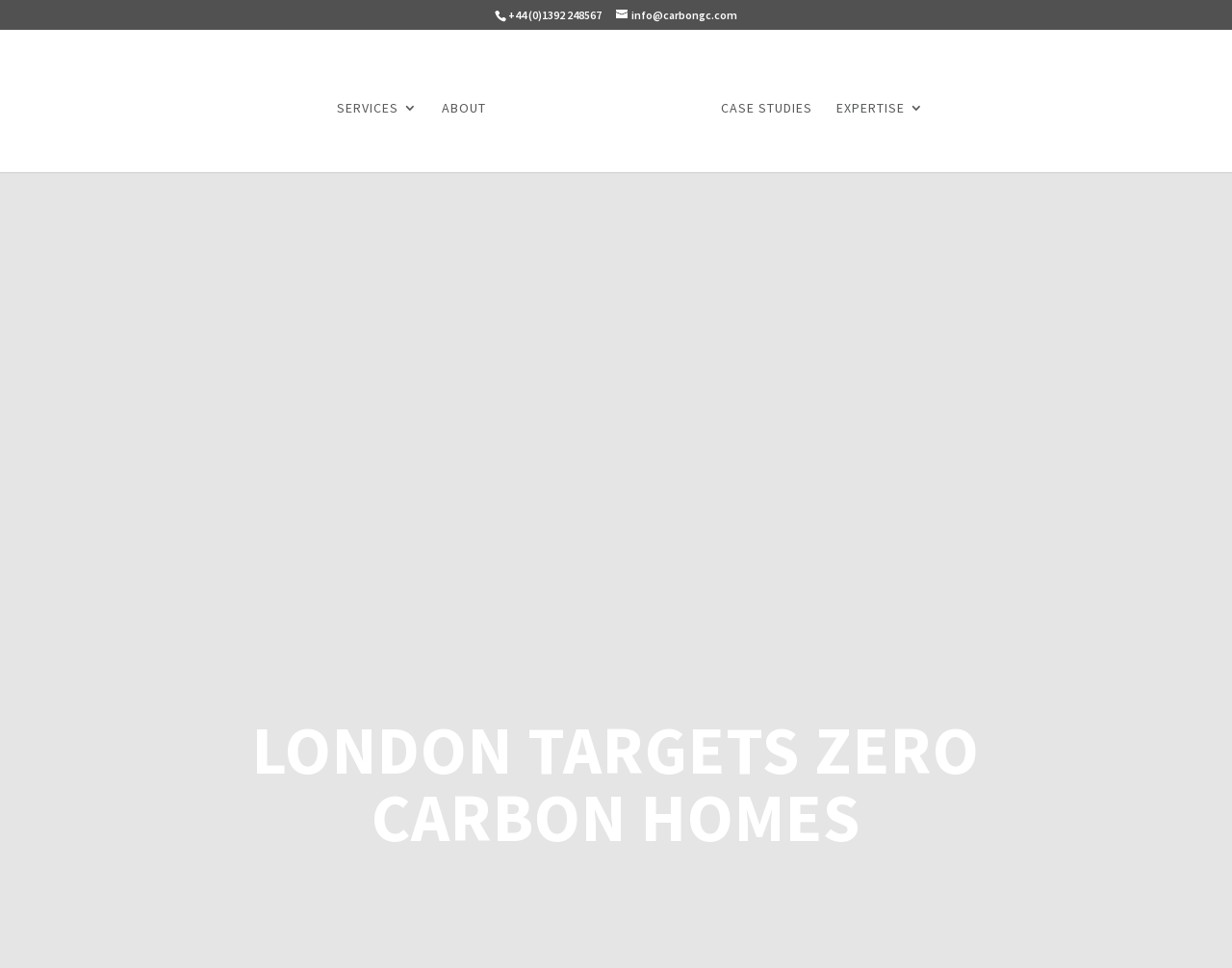Using the webpage screenshot, find the UI element described by American Institute in Taiwan. Provide the bounding box coordinates in the format (top-left x, top-left y, bottom-right x, bottom-right y), ensuring all values are floating point numbers between 0 and 1.

None